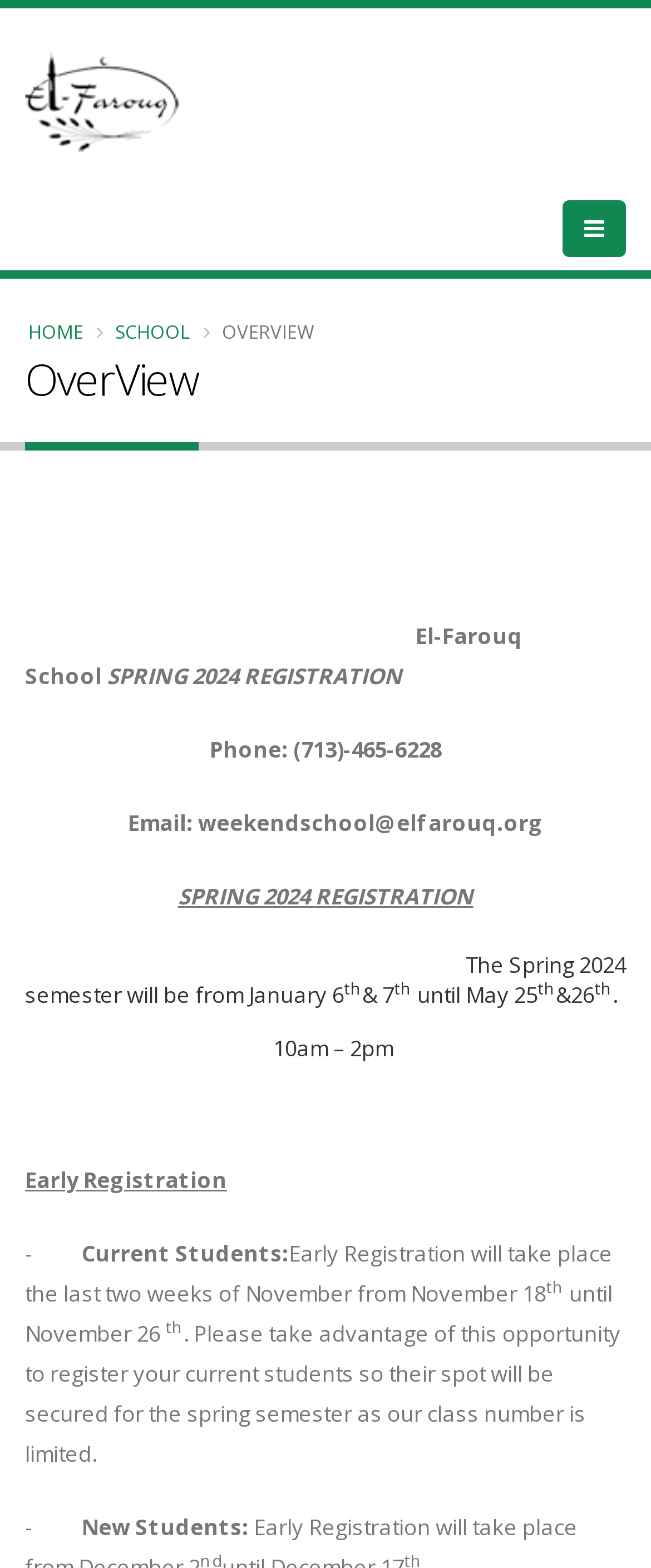Observe the image and answer the following question in detail: What are the dates of the Spring 2024 semester?

I found the answer by reading the text under the 'The Spring 2024 semester' heading, which states the start and end dates of the semester.